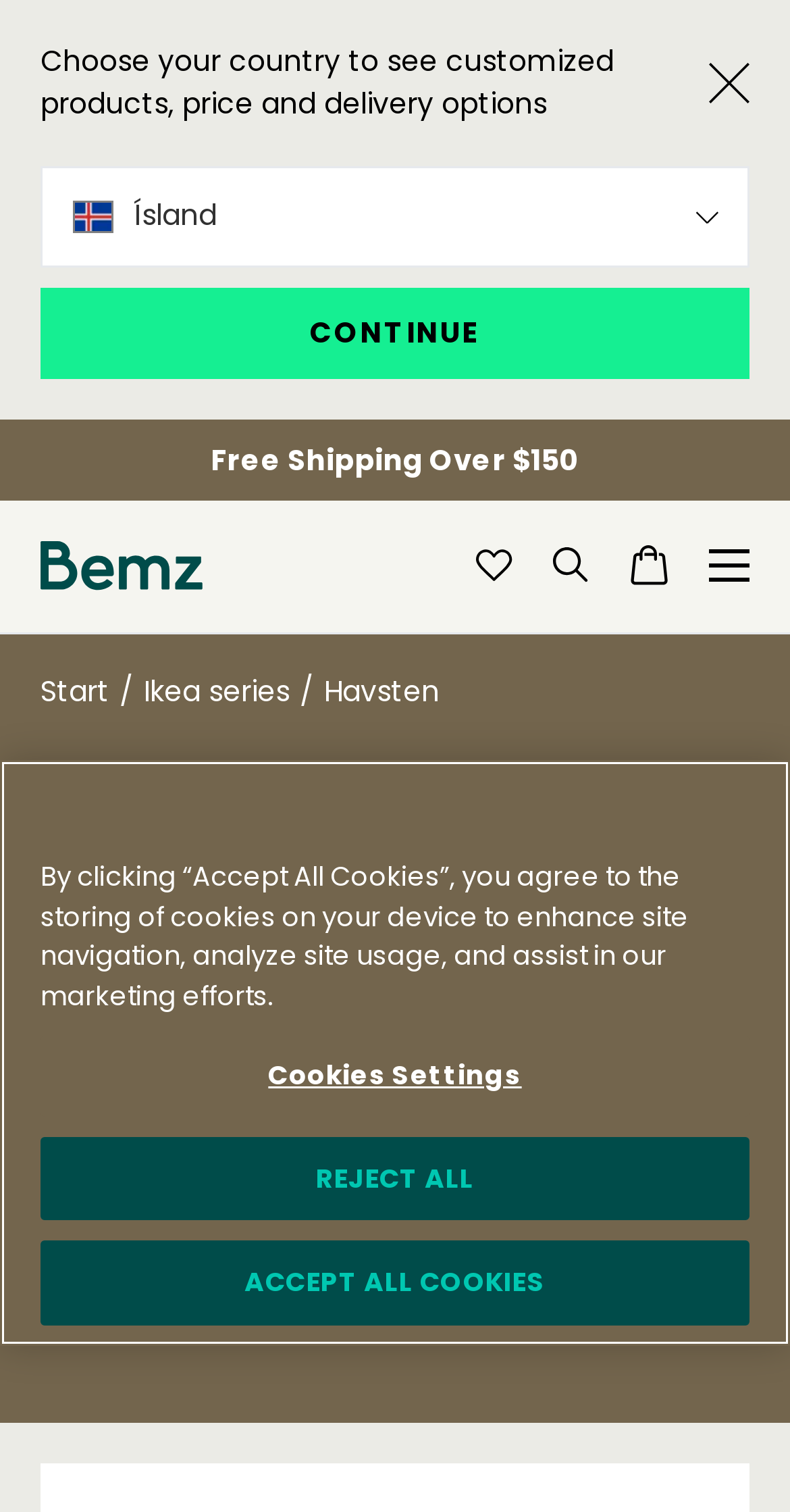Please answer the following question using a single word or phrase: What is the minimum order for free shipping?

Over $150